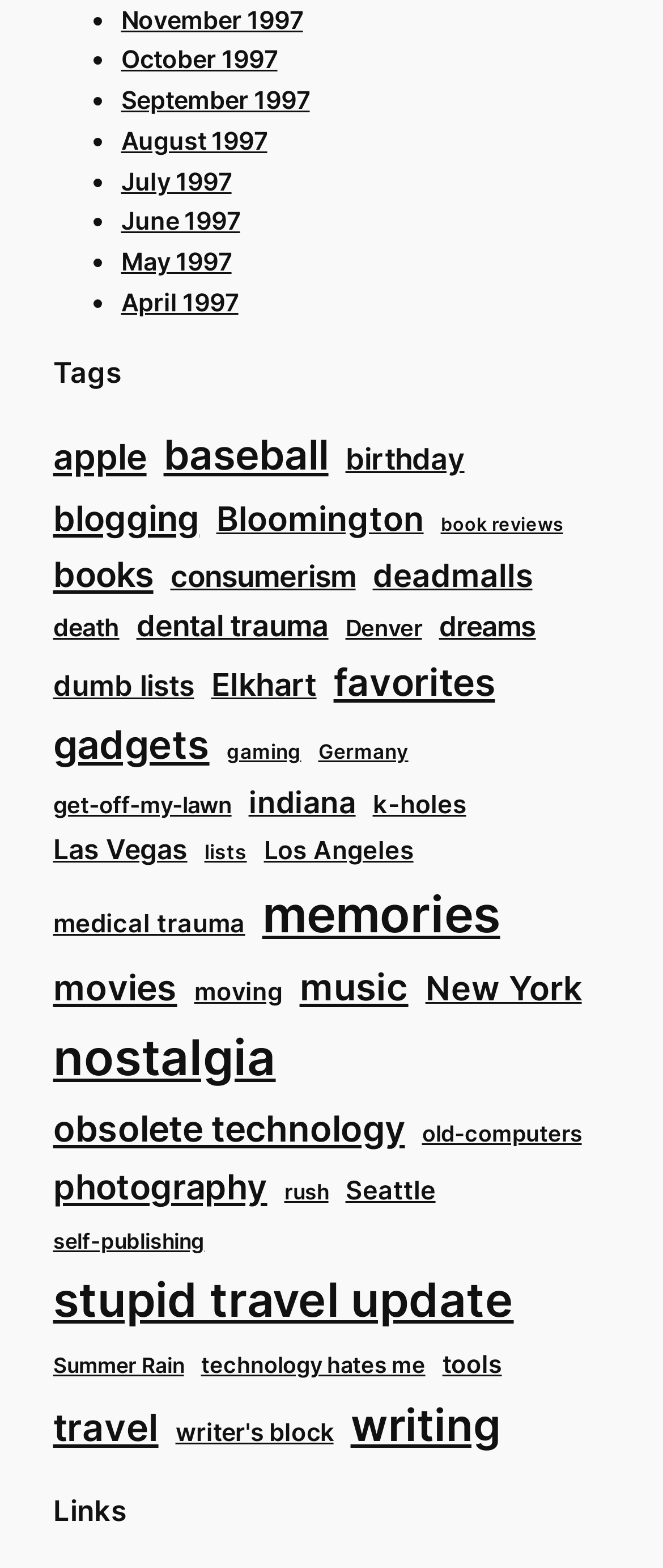Predict the bounding box of the UI element based on the description: "7". The coordinates should be four float numbers between 0 and 1, formatted as [left, top, right, bottom].

None